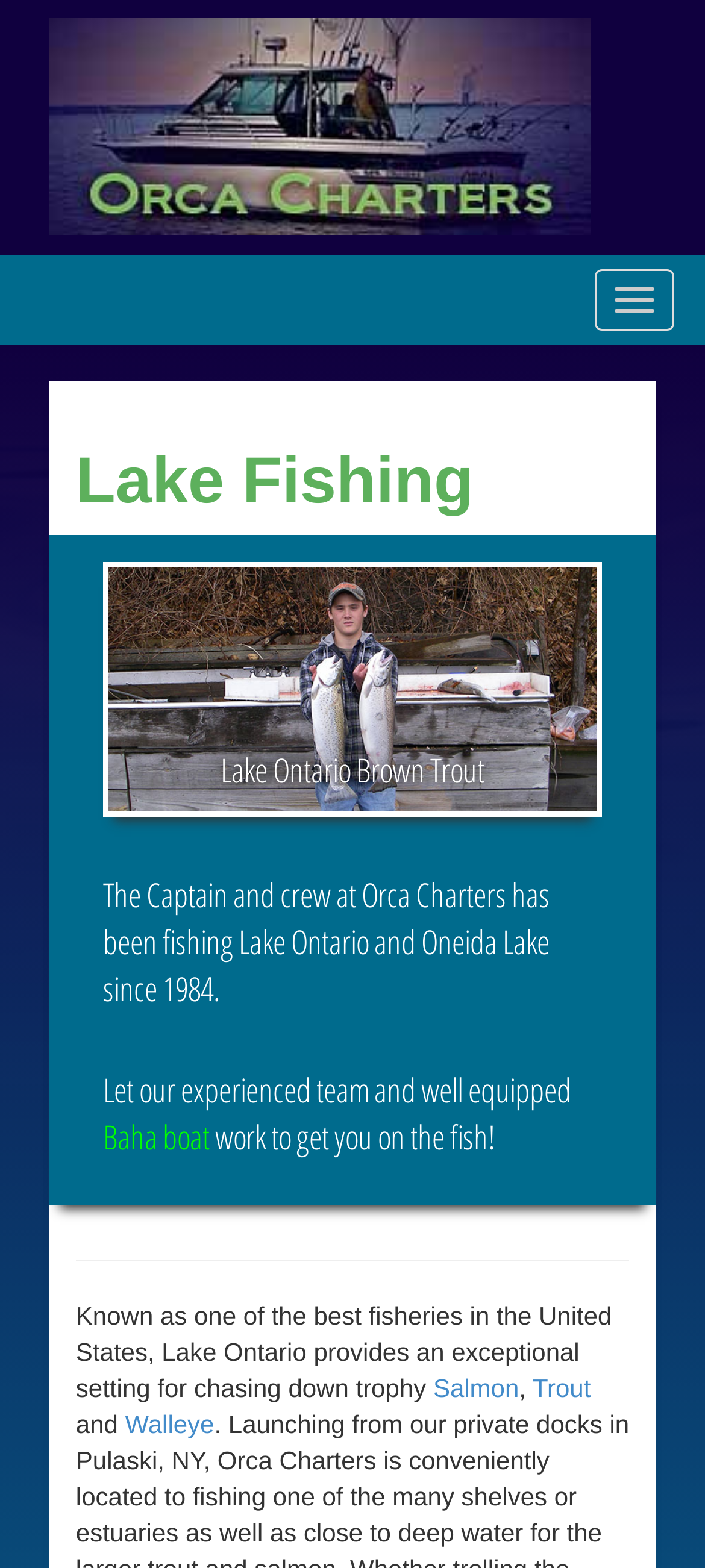Using the details in the image, give a detailed response to the question below:
What type of fish can be caught in Lake Ontario?

The links 'Salmon', 'Trout', and 'Walleye' on the webpage suggest that these types of fish can be caught in Lake Ontario.